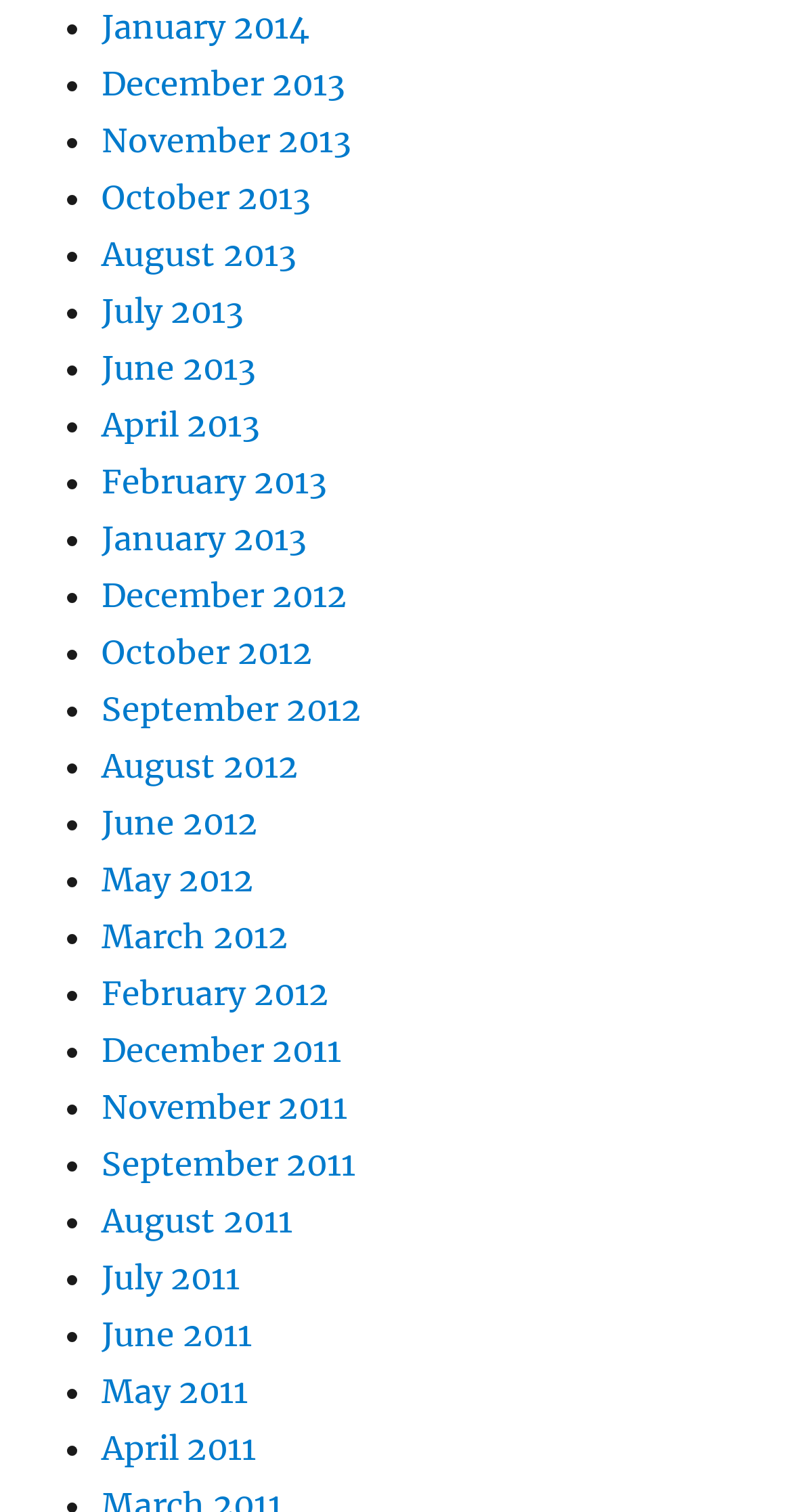Are all links related to months?
Please answer the question with as much detail and depth as you can.

I examined the text content of all link elements and found that all of them are related to months, with each link representing a specific month and year.